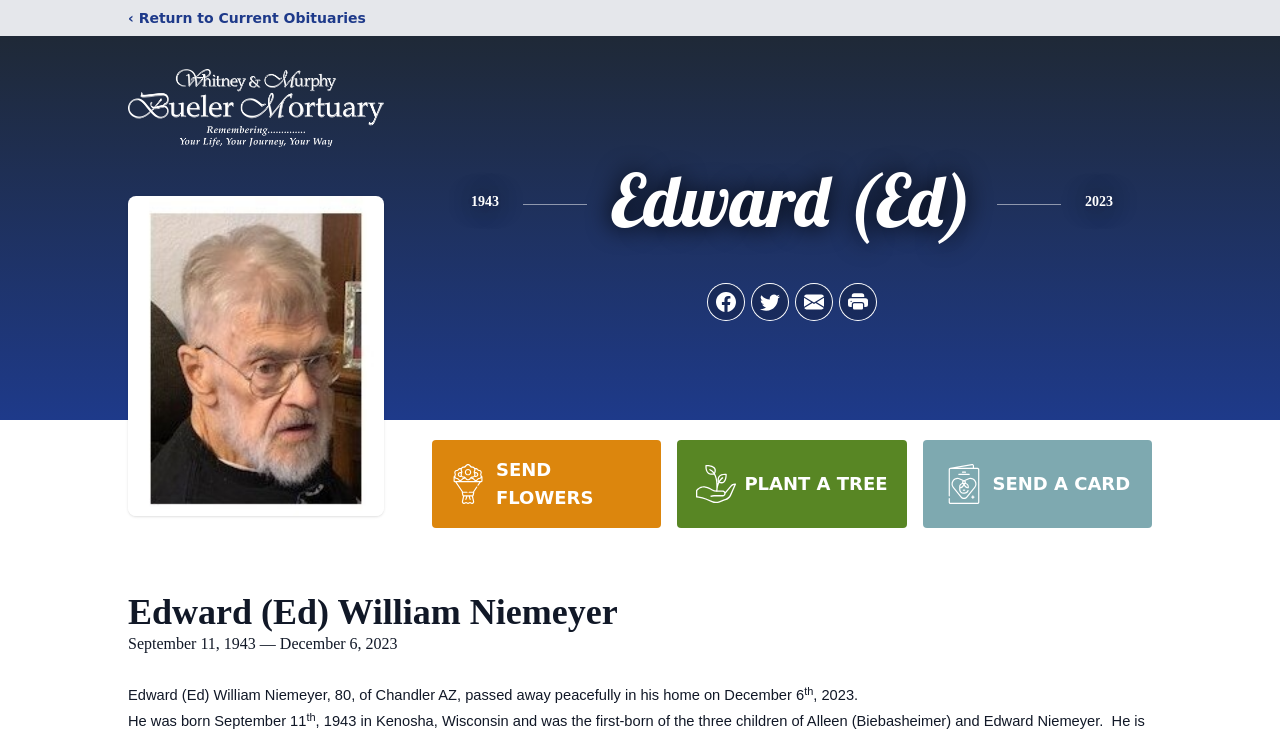Identify the bounding box coordinates of the clickable region required to complete the instruction: "Click the 'Whitney & Murphy Bueler Mortuary Logo'". The coordinates should be given as four float numbers within the range of 0 and 1, i.e., [left, top, right, bottom].

[0.1, 0.071, 0.3, 0.224]